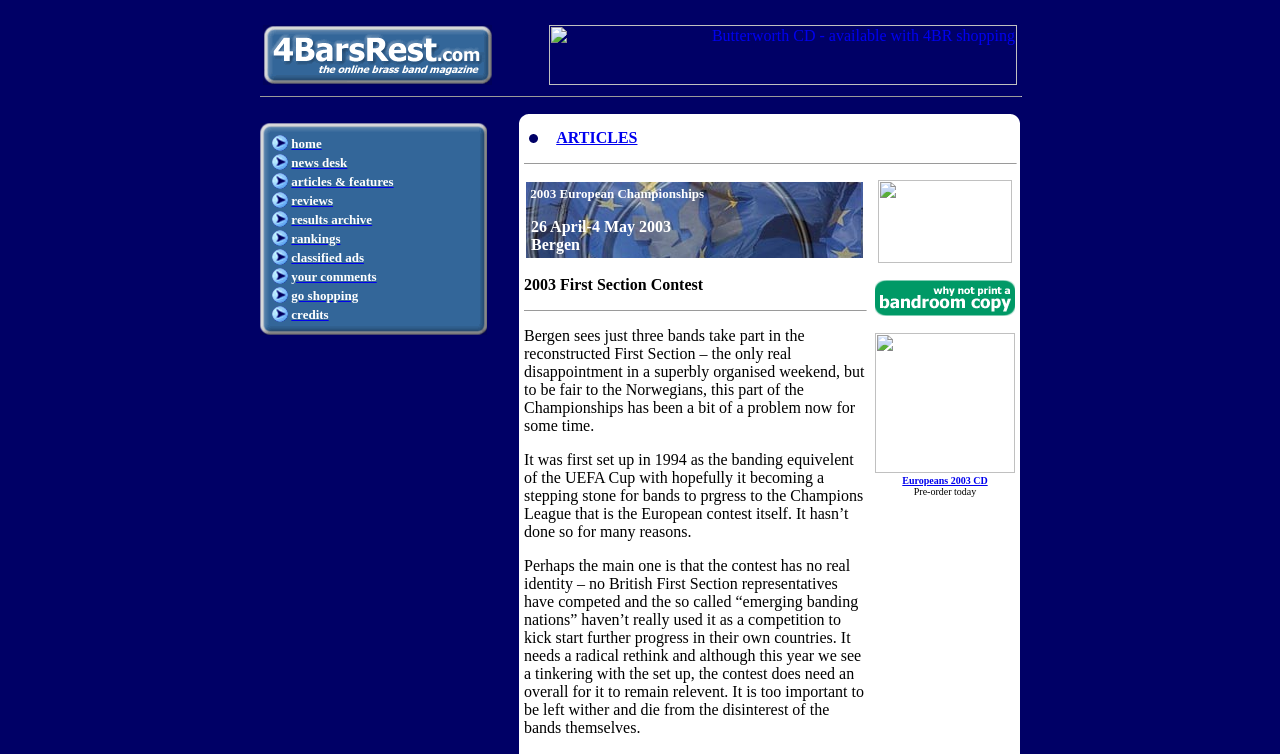What is the logo of the website?
Give a detailed and exhaustive answer to the question.

The logo of the website is 4BarsRest, which is an image located in the top-left corner of the webpage, inside a table cell with a bounding box coordinate of [0.205, 0.032, 0.385, 0.114].